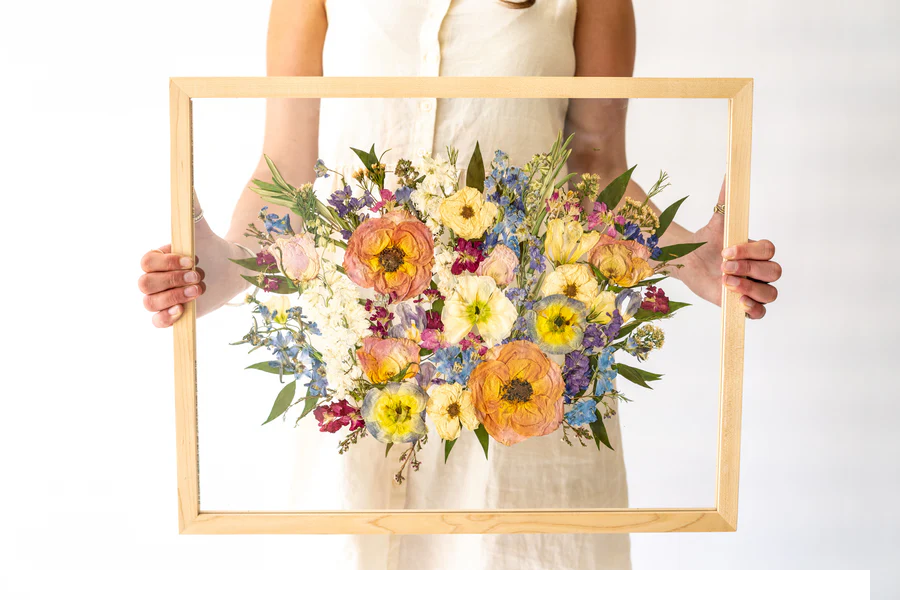Provide a comprehensive description of the image.

The image showcases a beautifully arranged bouquet of preserved flowers, displayed in a wooden frame held by a person. The floral arrangement features a vibrant mix of colors, including soft pastels and striking hues, with clearly visible blooms such as yellow and pink poppies, delicate blue flowers, and greenery. The individual holding the frame is dressed in a light-colored, sleeveless garment, contributing to the serene and elegant atmosphere of the composition. This depiction highlights the artistry involved in floral preservation, emphasizing the beauty and longevity of nature captured within a frame, making it a perfect keepsake for any occasion. The presentation also reflects the concept of "Realistic Expectations for Your Preserved Bouquet," suggesting a thoughtful approach to preserving and displaying cherished floral memories.